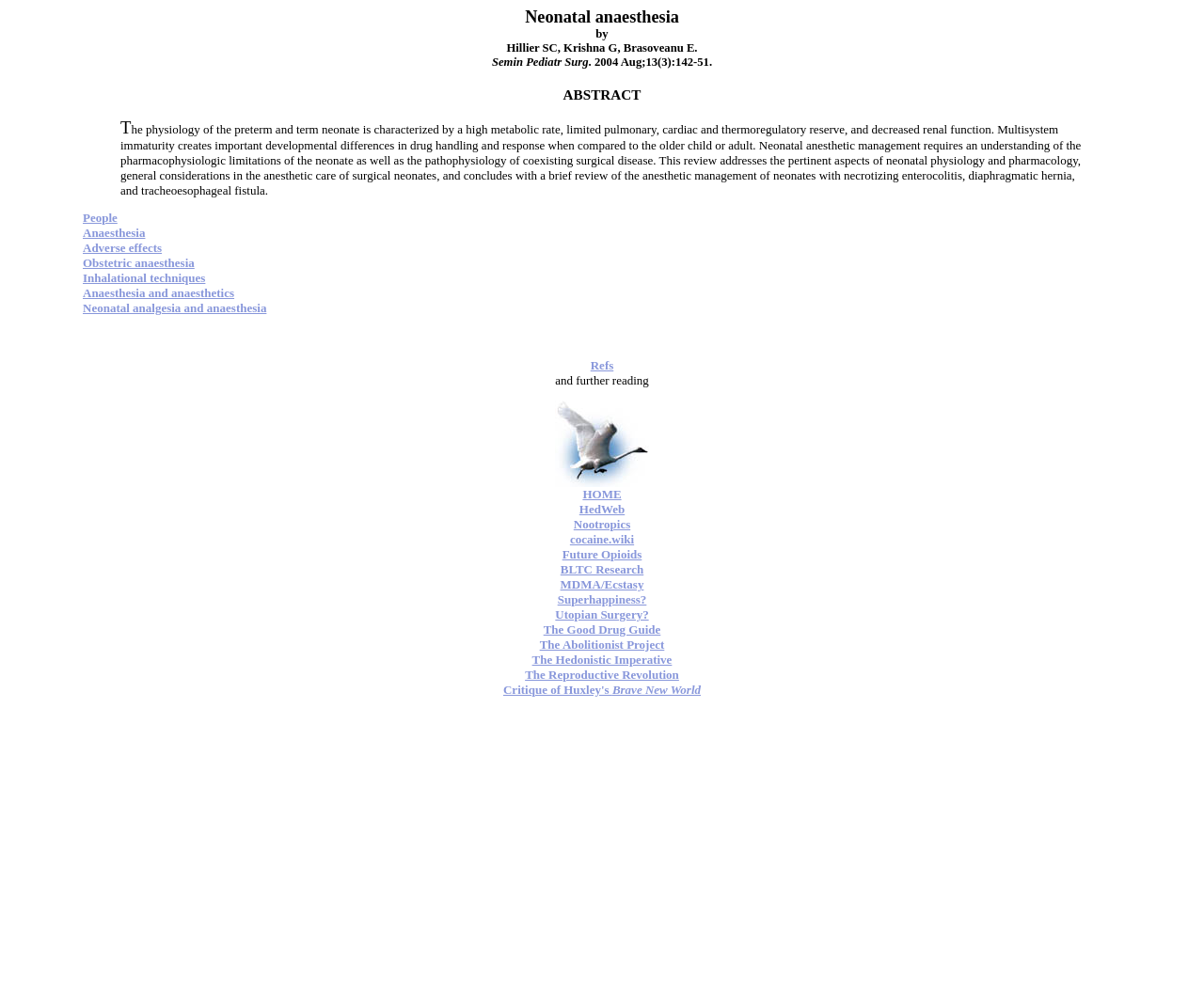What is the name of the journal?
Please provide a single word or phrase answer based on the image.

Semin Pediatr Surg